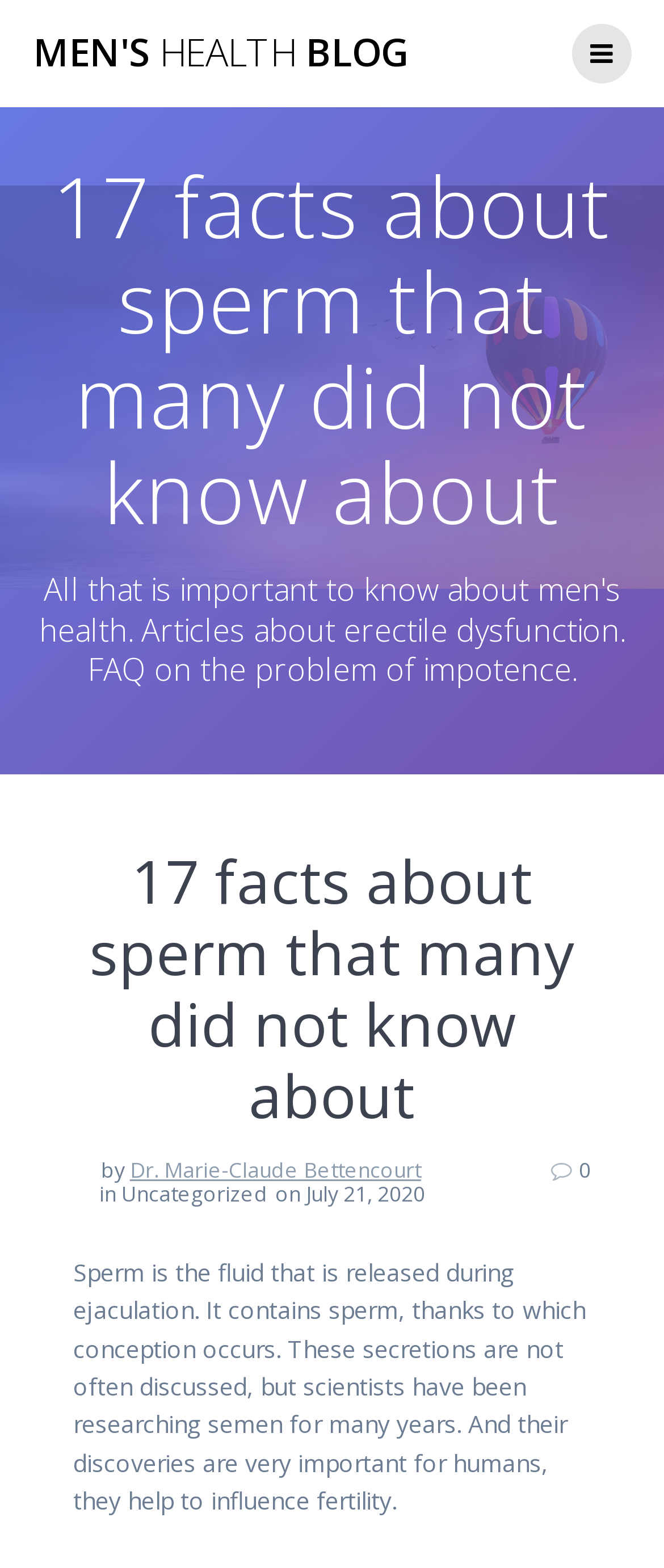What is the category of the article?
Please describe in detail the information shown in the image to answer the question.

I found the category by looking at the text following the author's name and publication date, which is a common format for displaying categories in articles.